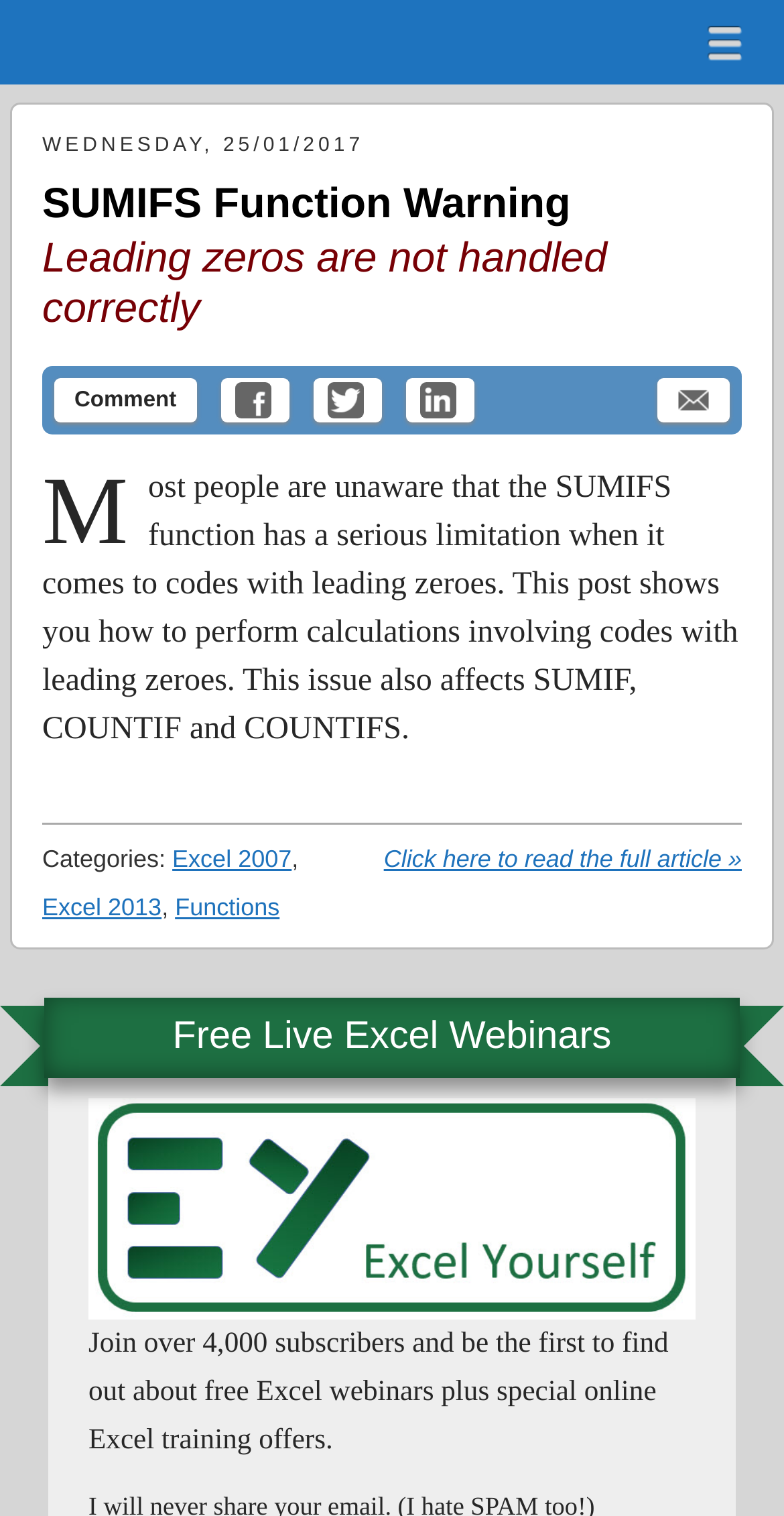Carefully observe the image and respond to the question with a detailed answer:
What is the category of the article?

The category of the article is Excel 2007 and Functions, which is indicated by the links 'Excel 2007' and 'Functions' in the footer section.